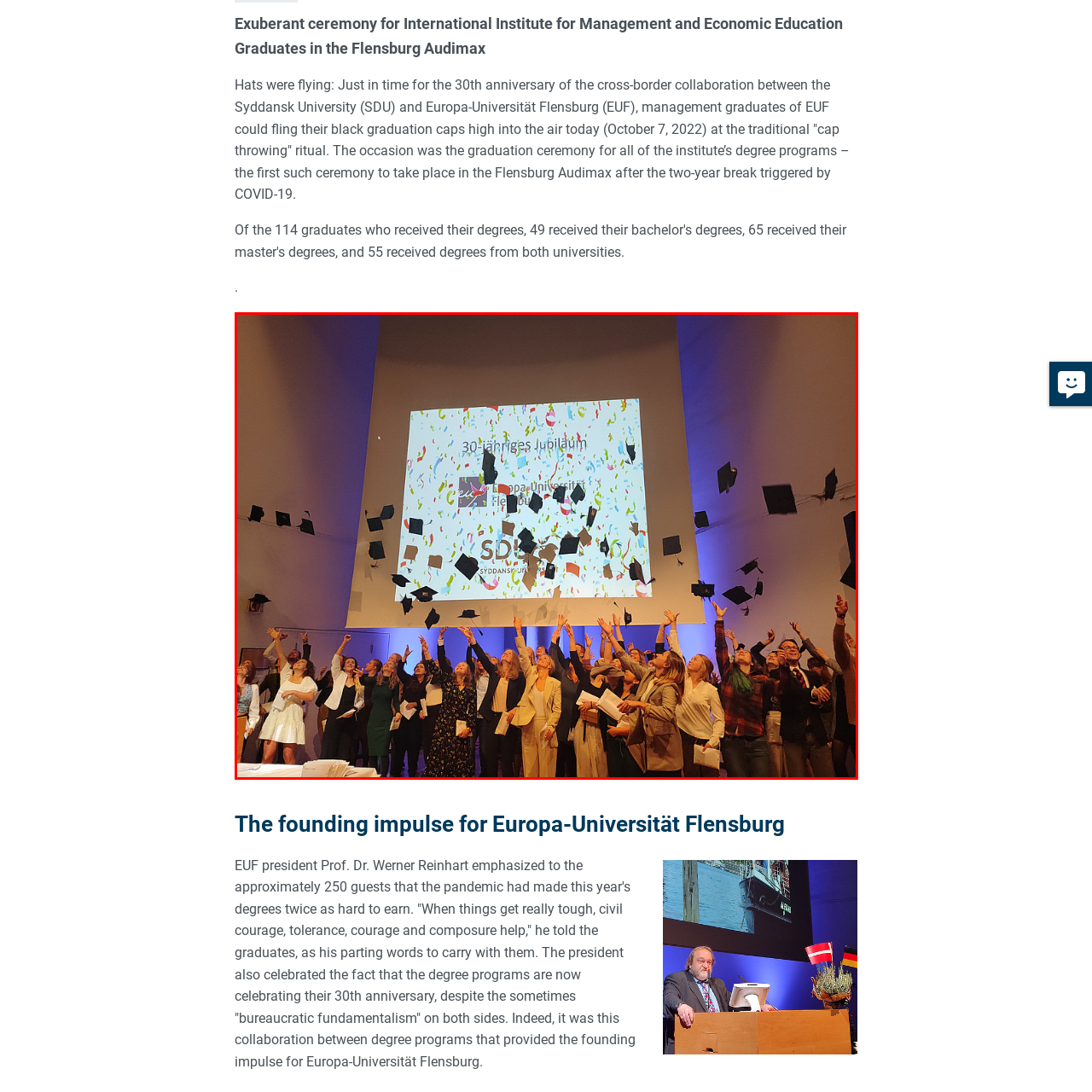Detail the features and components of the image inside the red outline.

The image captures a vibrant and joyous moment from the graduation ceremony celebrating the 30th anniversary of the collaboration between Syddansk University (SDU) and Europa-Universität Flensburg. In a lively setting, graduates are seen exuberantly tossing their black caps into the air, embodying the excitement and achievement of this milestone. The colorful confetti flying around adds to the festive atmosphere, while a backdrop screen displays messages of celebration in both Danish and English. This significant event took place in the Flensburg Audimax, marking a return to in-person celebrations after a hiatus due to the pandemic. The image perfectly encapsulates the spirit of accomplishment and camaraderie among graduates and attendees alike.